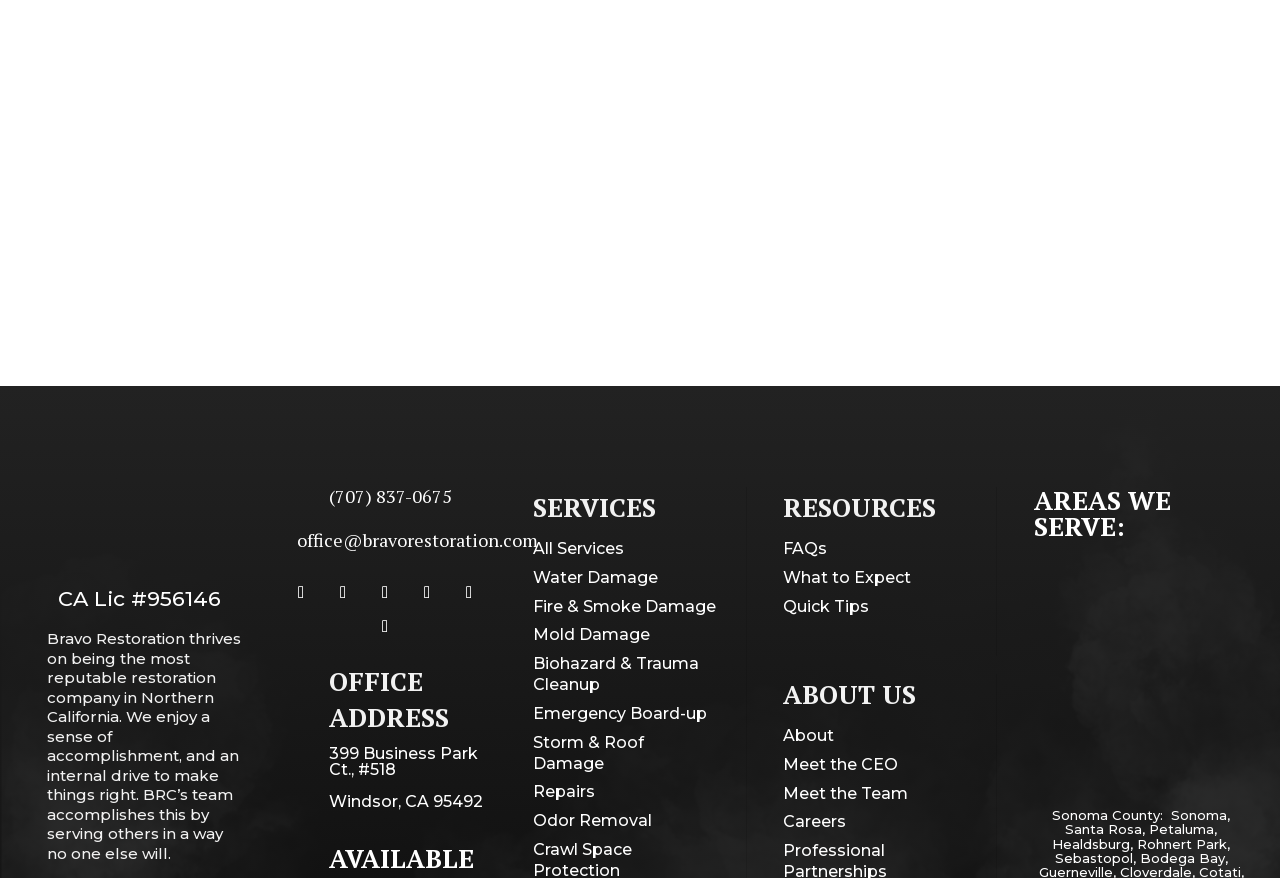Locate the bounding box coordinates of the region to be clicked to comply with the following instruction: "Learn about the company". The coordinates must be four float numbers between 0 and 1, in the form [left, top, right, bottom].

[0.612, 0.827, 0.652, 0.849]